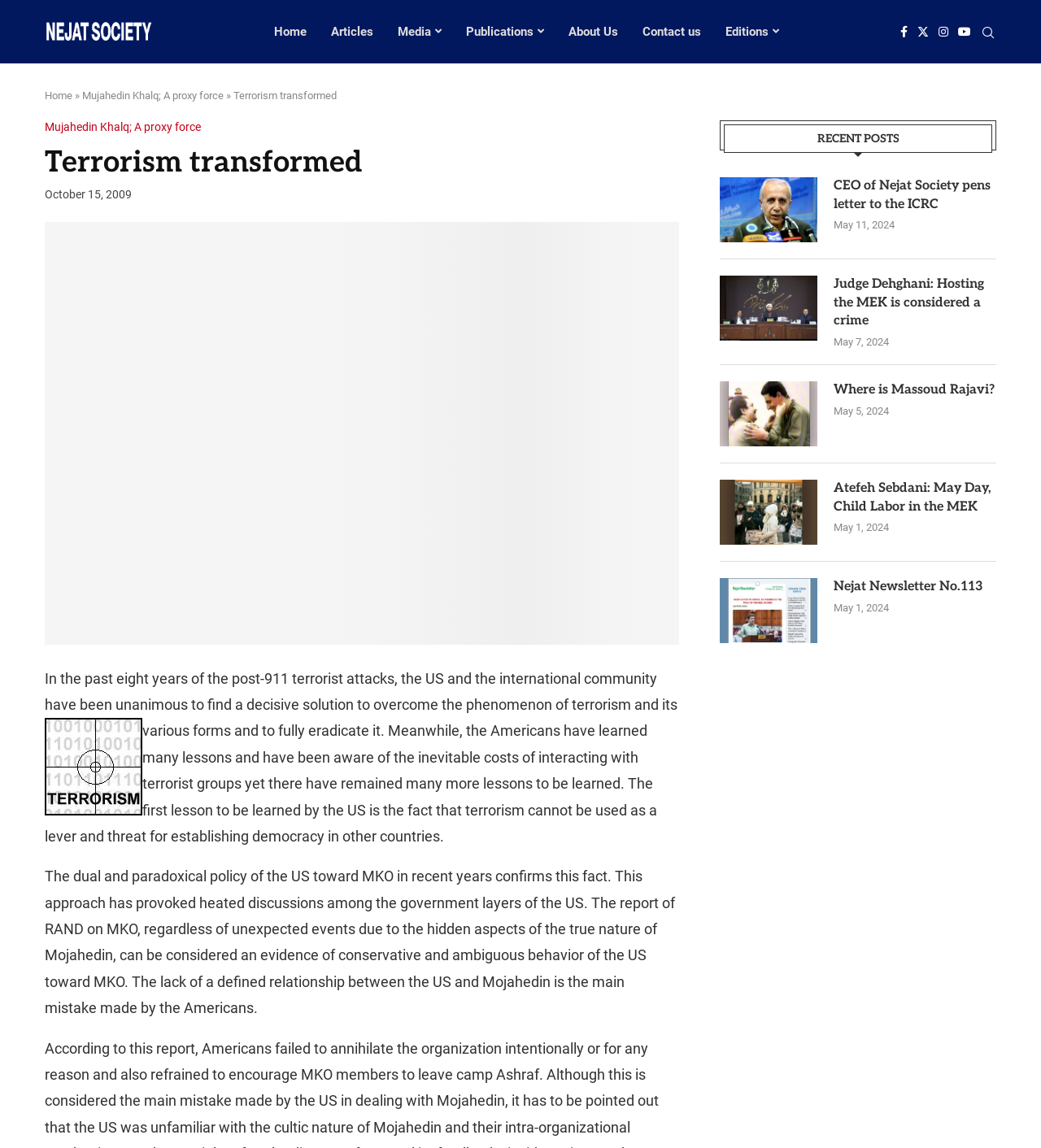Find the bounding box coordinates for the area that should be clicked to accomplish the instruction: "Click on the Home link".

[0.263, 0.007, 0.294, 0.048]